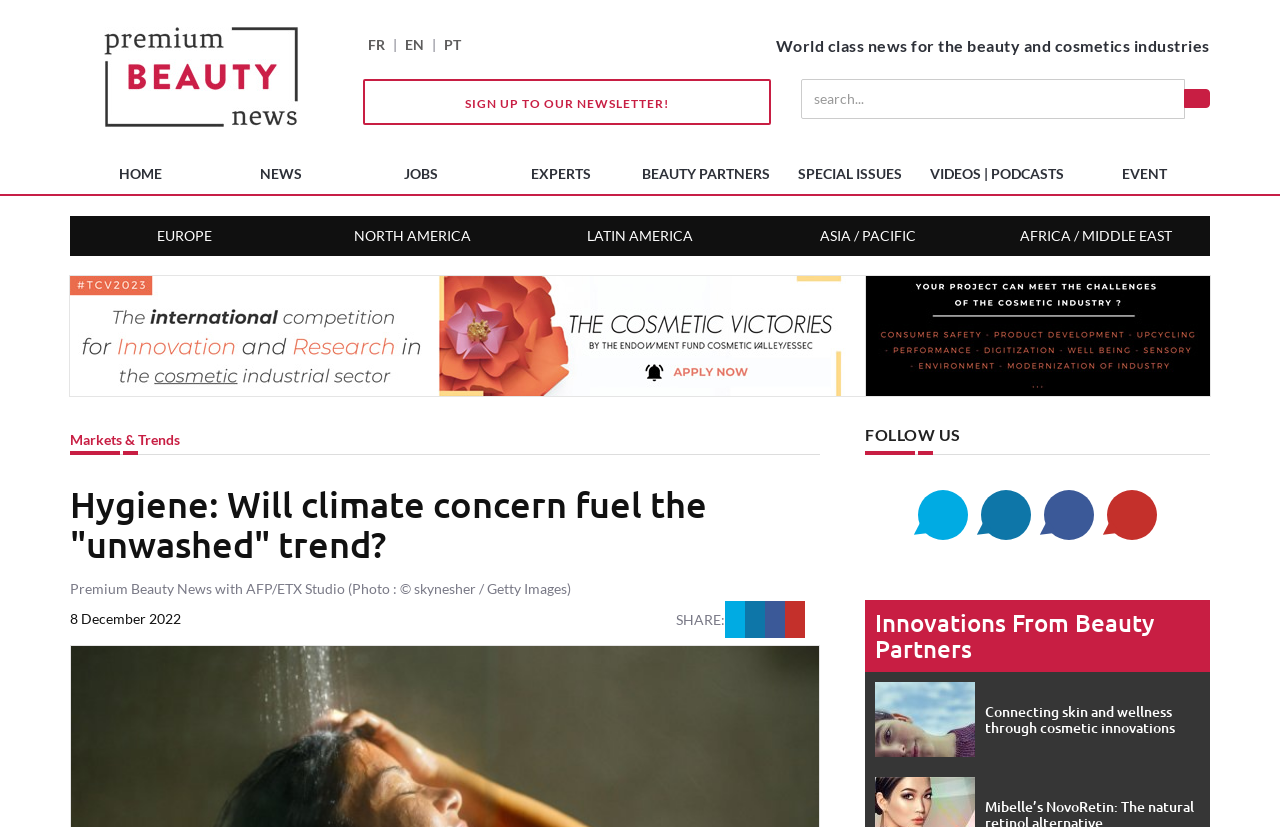Please specify the bounding box coordinates of the clickable region necessary for completing the following instruction: "Visit the 'Markets & Trends' page". The coordinates must consist of four float numbers between 0 and 1, i.e., [left, top, right, bottom].

[0.055, 0.521, 0.141, 0.542]